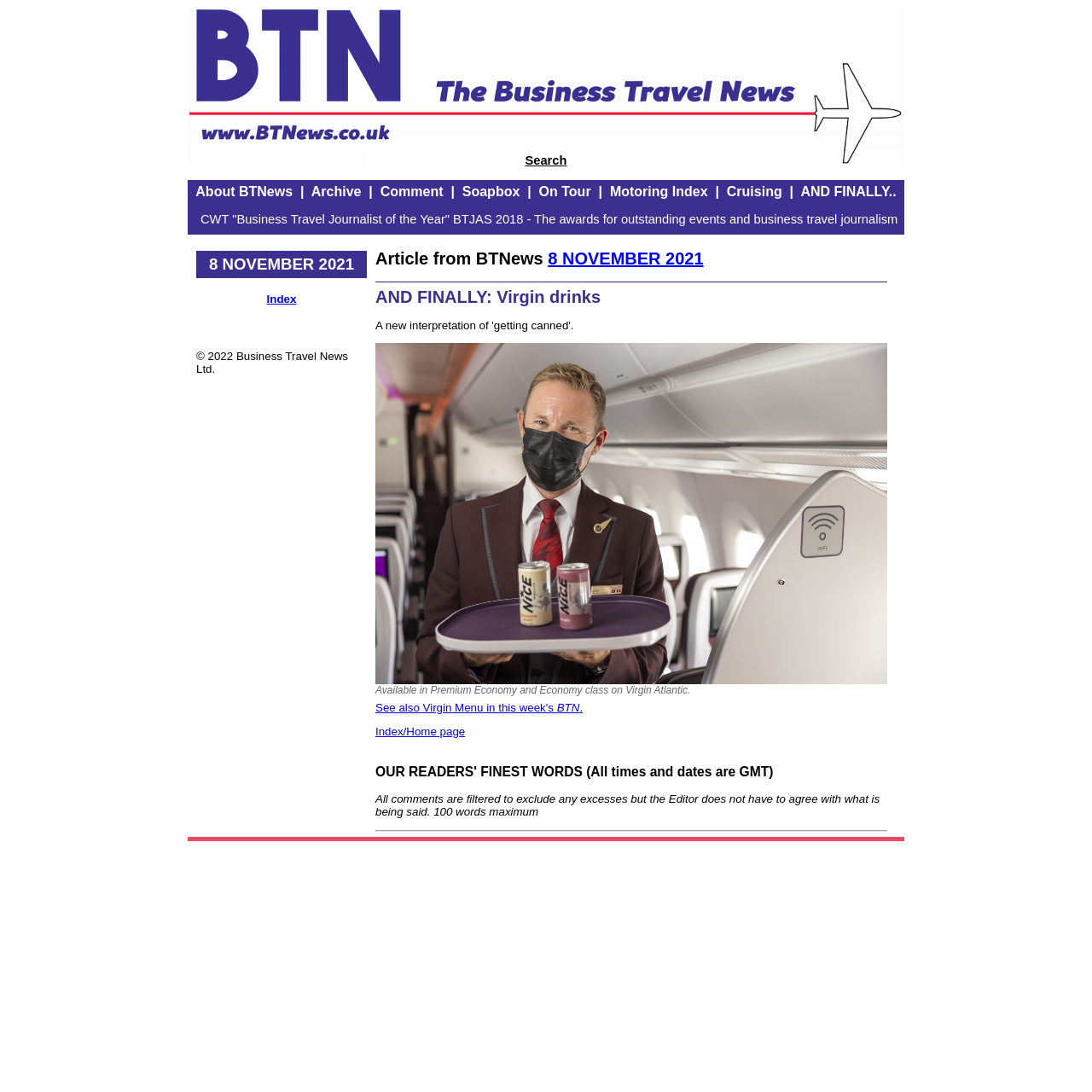Reply to the question with a brief word or phrase: What is the name of the section where readers can share their opinions?

Soapbox